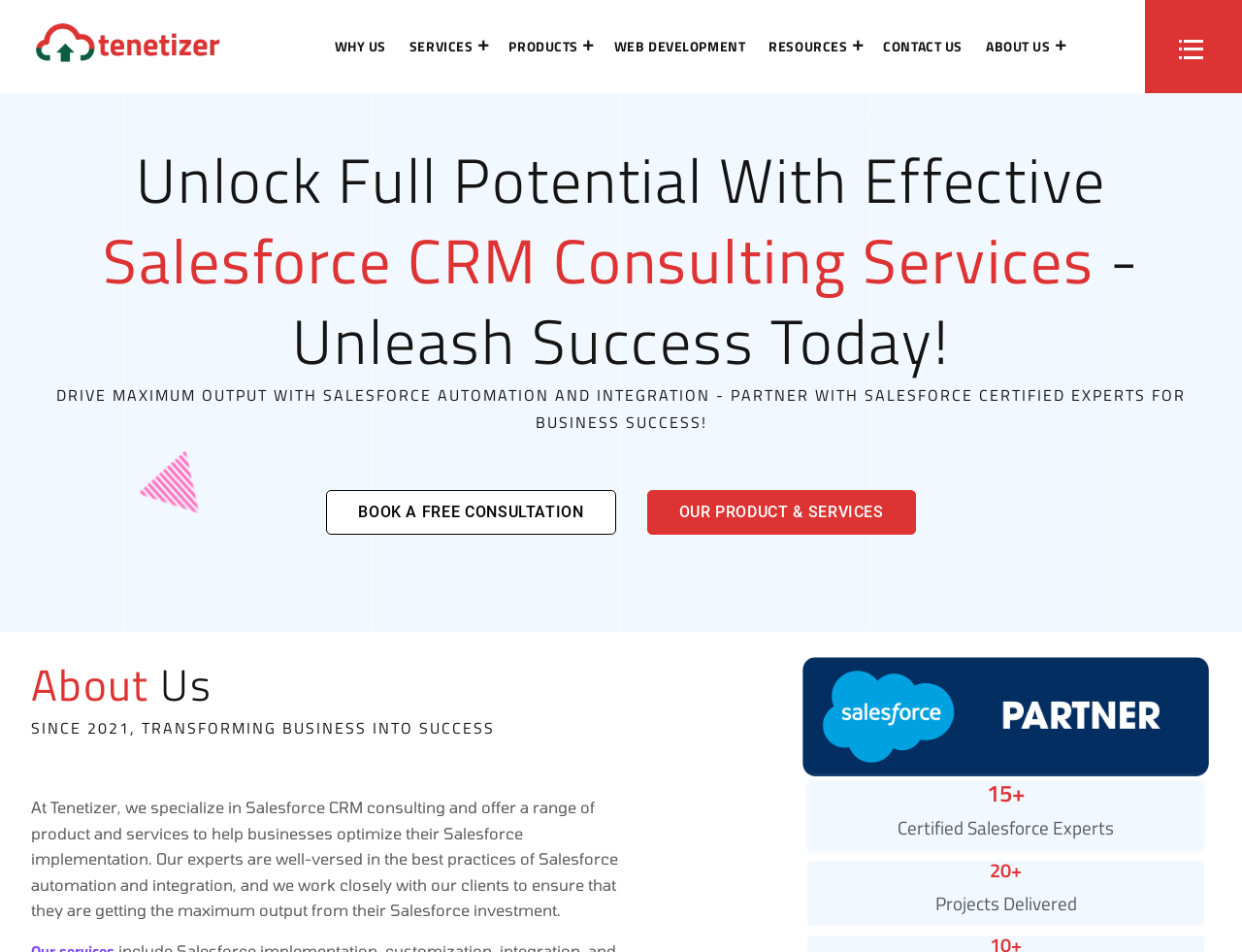What is the main menu item at the top left? Look at the image and give a one-word or short phrase answer.

logiciel